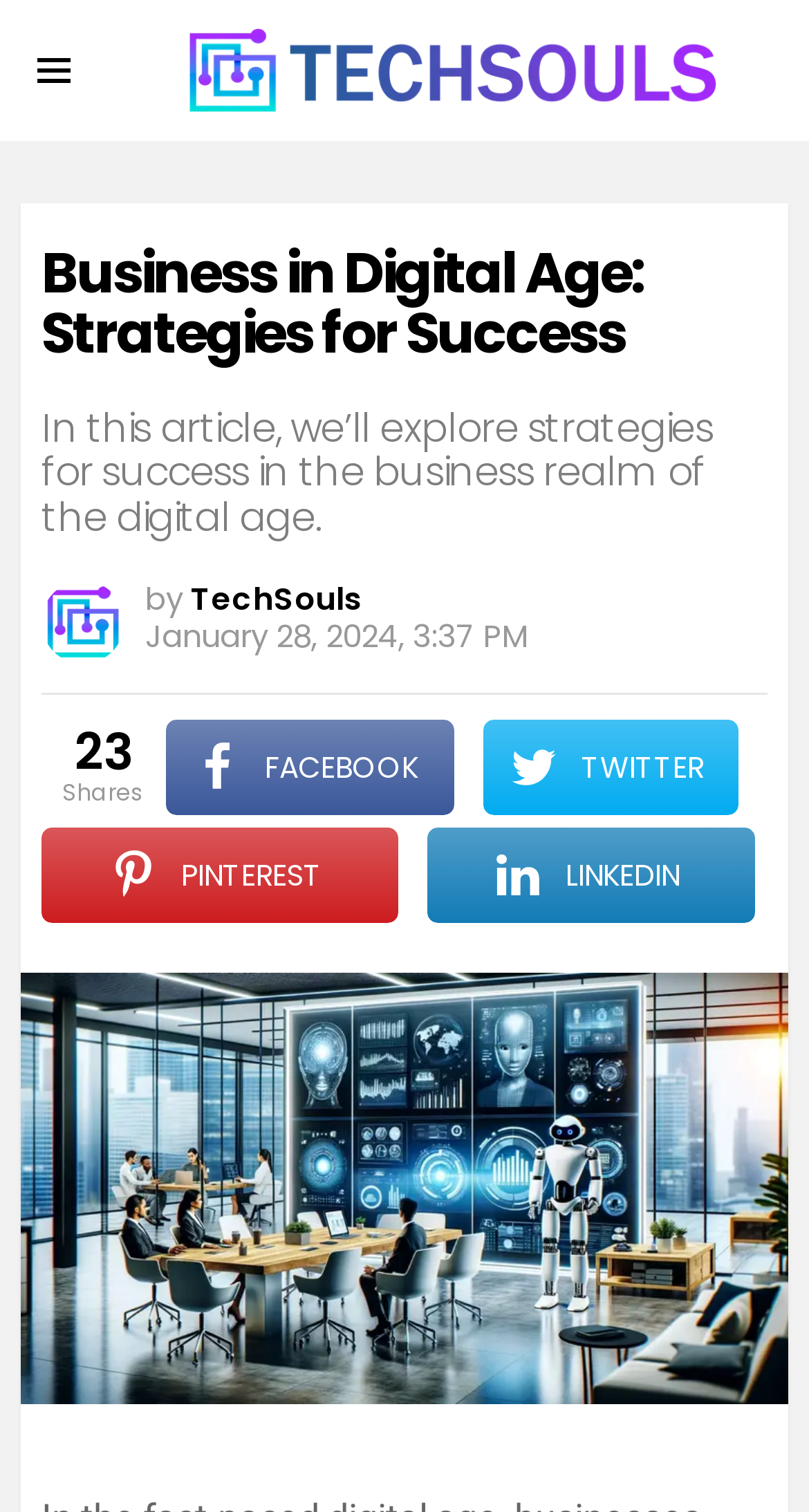Respond to the question below with a single word or phrase:
What is the topic of the article?

Business in Digital Age